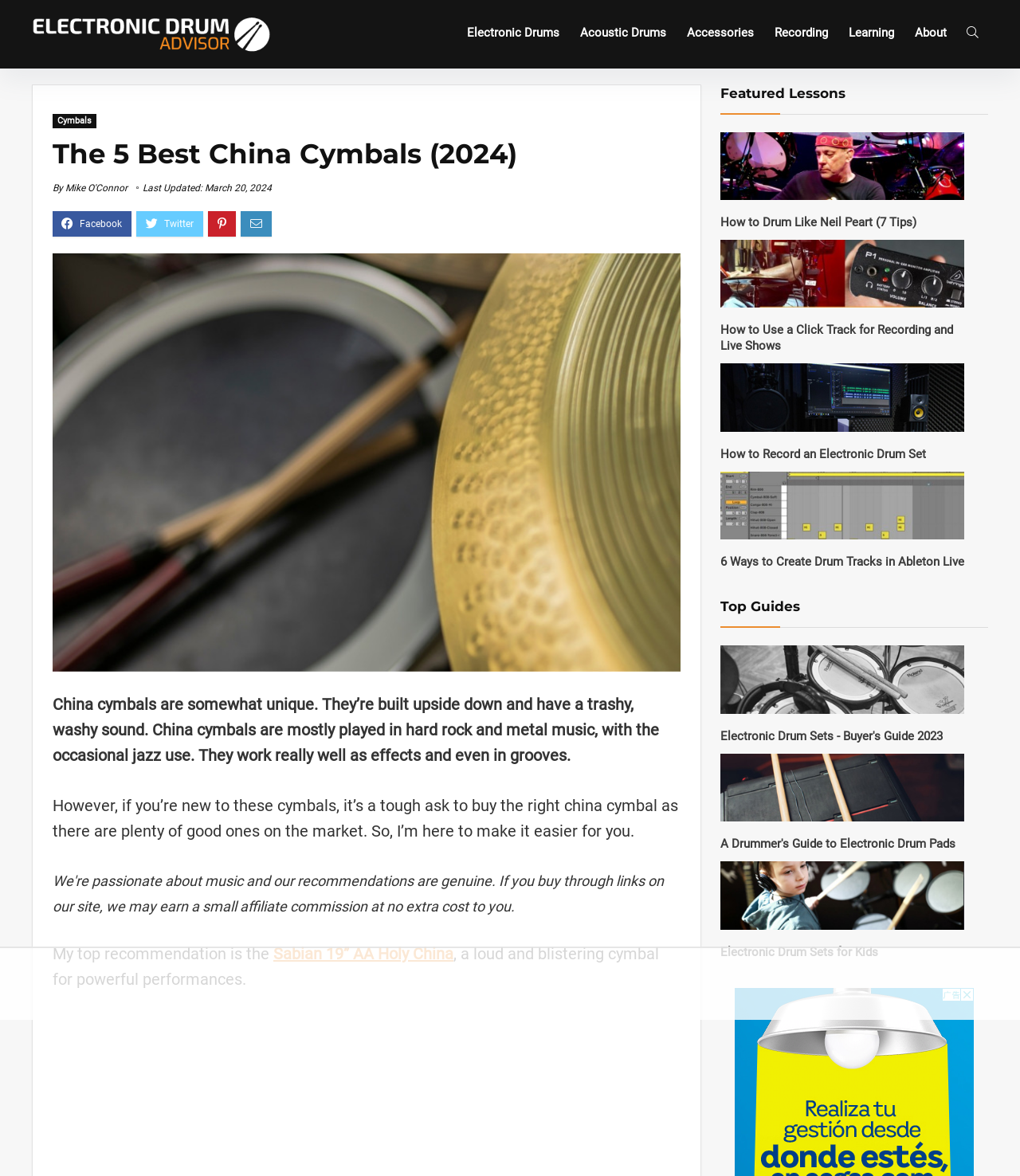Locate the bounding box coordinates of the area that needs to be clicked to fulfill the following instruction: "Click on the 'Sabian 19” AA Holy China' link". The coordinates should be in the format of four float numbers between 0 and 1, namely [left, top, right, bottom].

[0.268, 0.803, 0.445, 0.819]